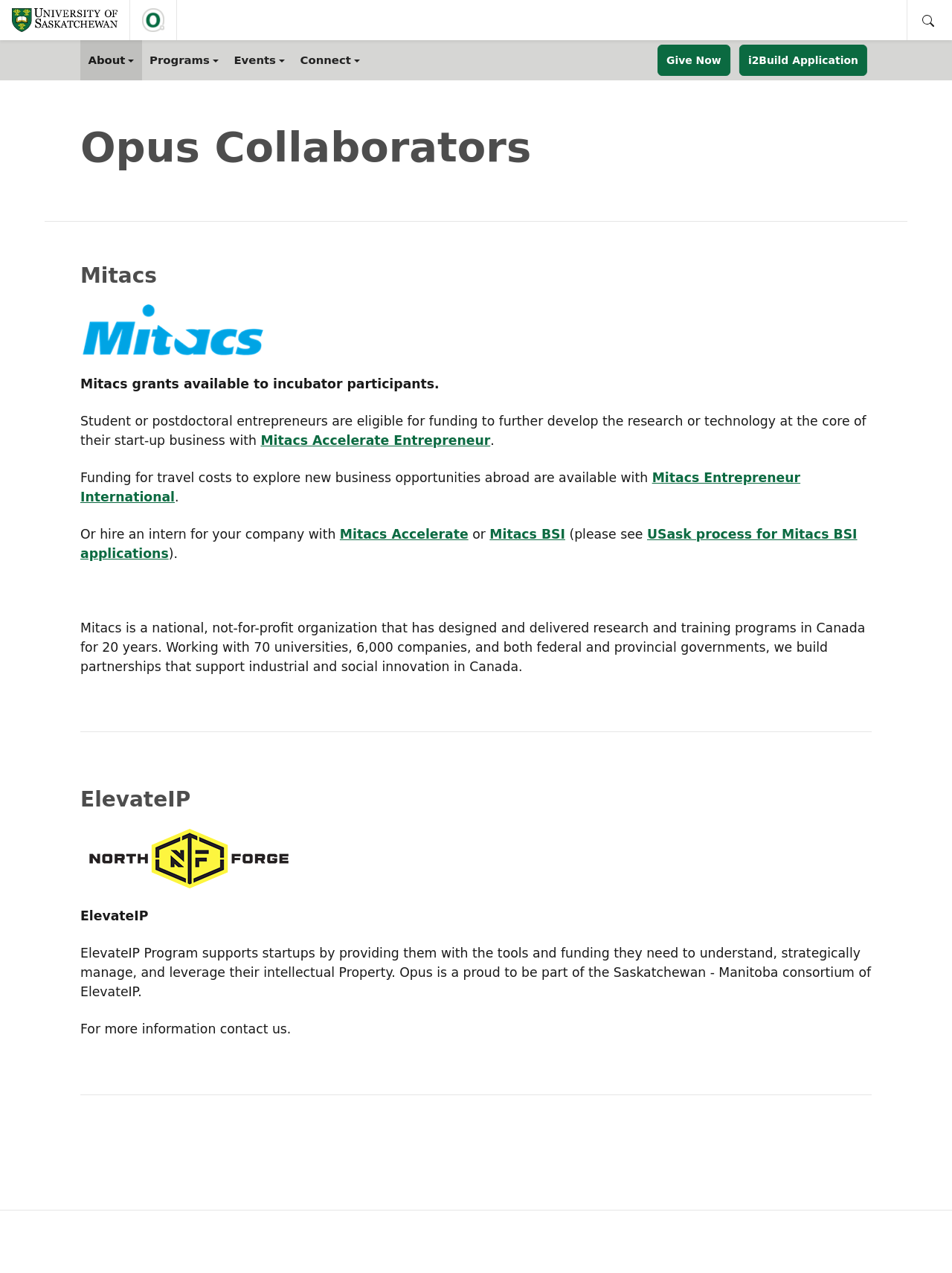Given the content of the image, can you provide a detailed answer to the question?
What is the name of the organization that has designed and delivered research and training programs in Canada?

The question can be answered by reading the text under the 'Mitacs' heading, which explains that Mitacs is a national, not-for-profit organization that has designed and delivered research and training programs in Canada for 20 years.